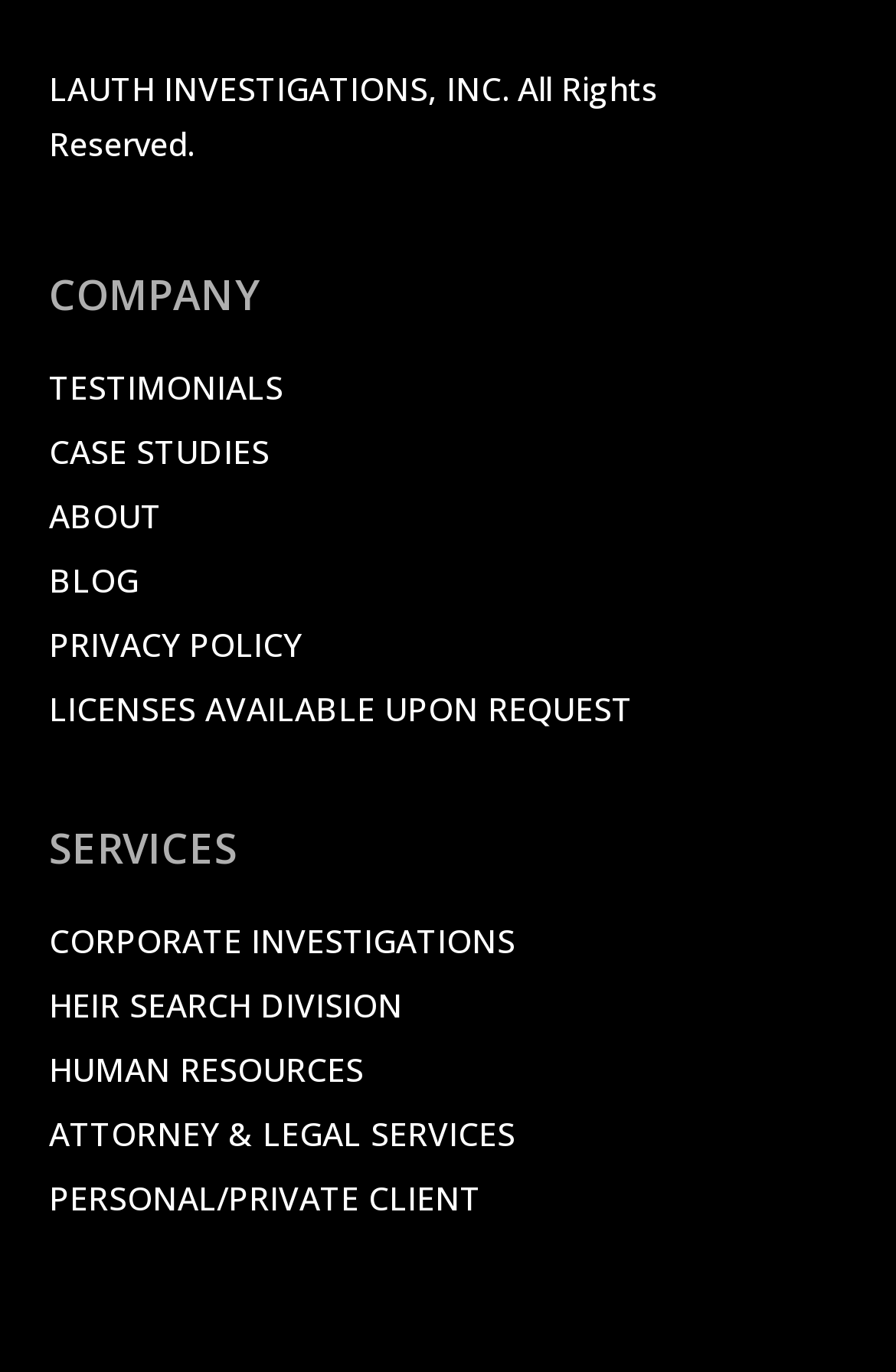Locate the coordinates of the bounding box for the clickable region that fulfills this instruction: "view Whitefield Terrace property".

None